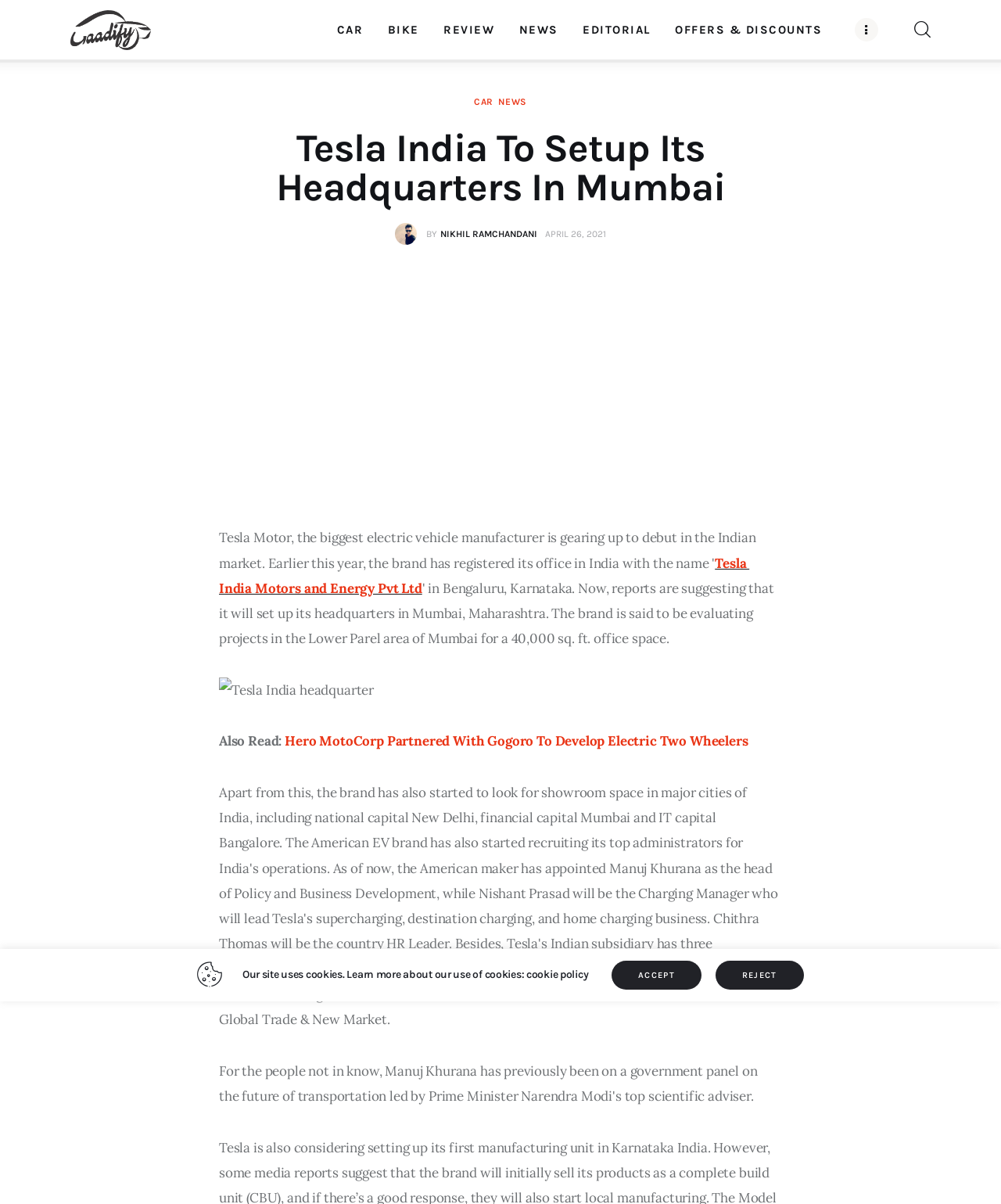What is the date of the article?
Please provide a single word or phrase answer based on the image.

APRIL 26, 2021